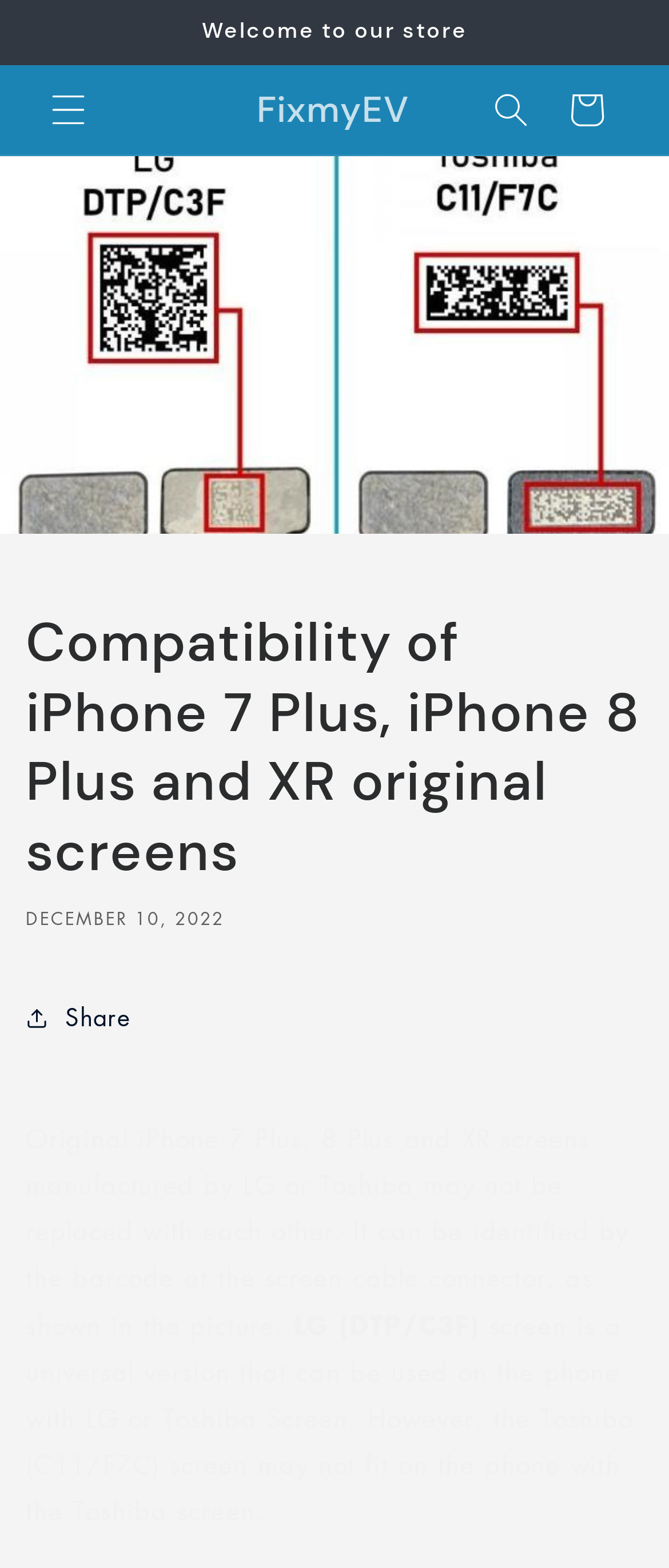Use a single word or phrase to answer the question: 
What are the two manufacturers of iPhone screens mentioned?

LG and Toshiba